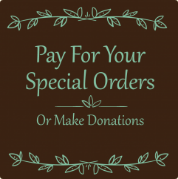What type of motifs adorn the border?
Based on the visual content, answer with a single word or a brief phrase.

Foliage